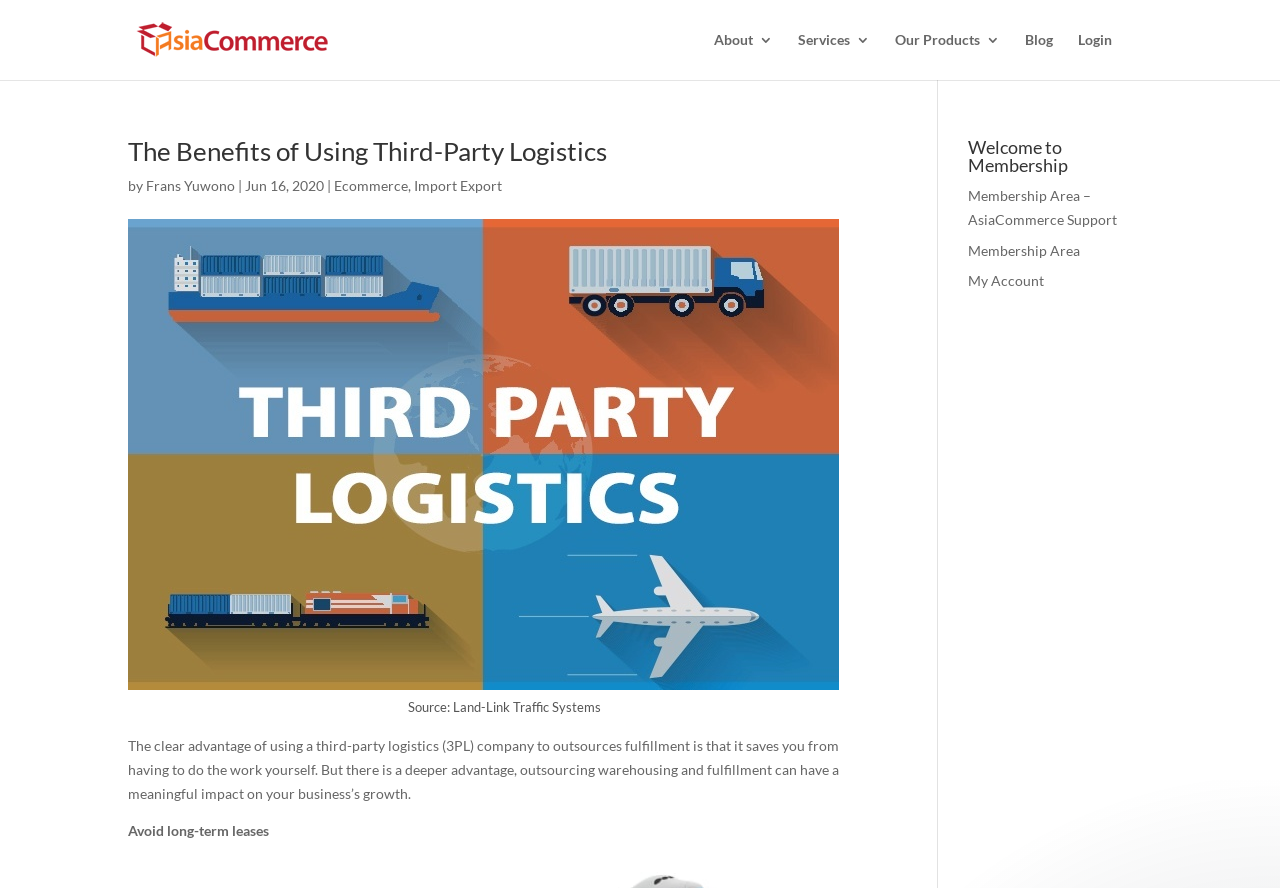Please identify the bounding box coordinates of the clickable element to fulfill the following instruction: "read about the benefits of using third-party logistics". The coordinates should be four float numbers between 0 and 1, i.e., [left, top, right, bottom].

[0.1, 0.155, 0.689, 0.196]